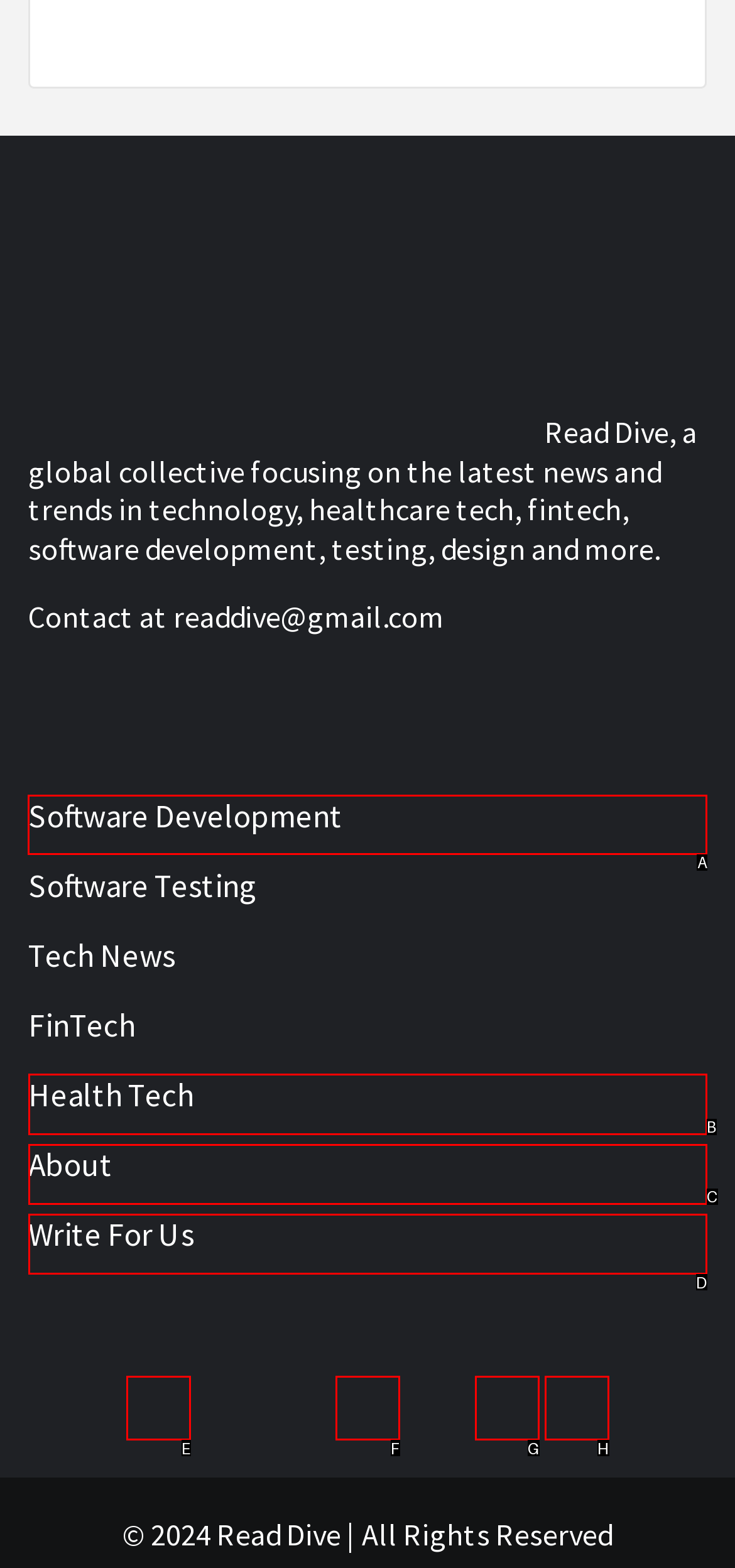Select the right option to accomplish this task: Click on the Software Development link. Reply with the letter corresponding to the correct UI element.

A